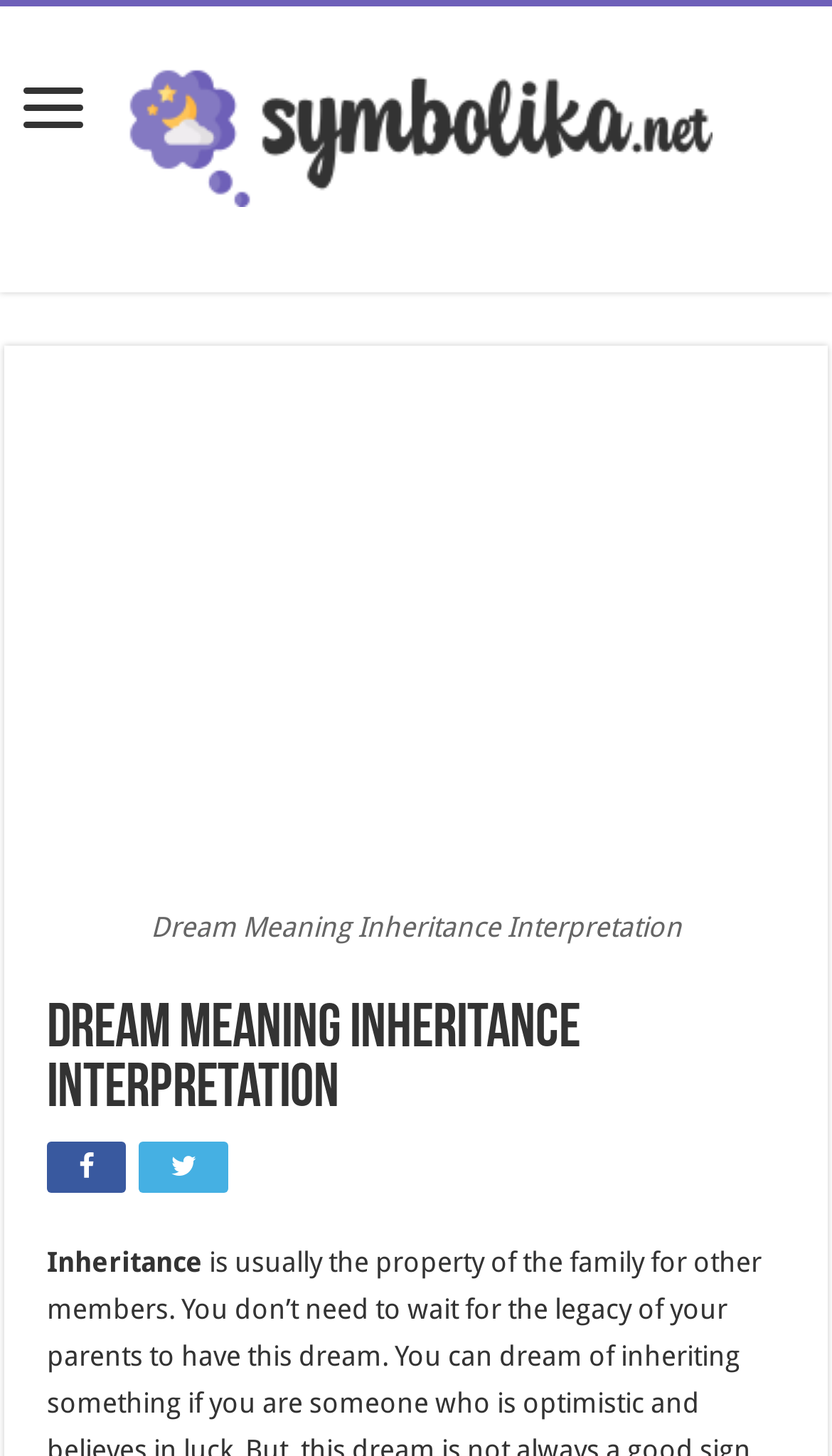Articulate a complete and detailed caption of the webpage elements.

The webpage is about dream meaning and interpretation, specifically focusing on inheritance. At the top-left corner, there is a link with no text. Below it, a large heading spans almost the entire width of the page, reading "Sennik i interpretacja snów". This heading contains a link with the same text, accompanied by a small image. 

To the right of the heading, there is a larger image with the text "Dream Meaning Inheritance Interpretation". Below this image, another heading with the same text is positioned. 

On the right side of the page, there are two small links, one with an icon represented by "\uf09a" and the other with an icon represented by "\uf099". These links are positioned near the bottom of the page, above the middle point.